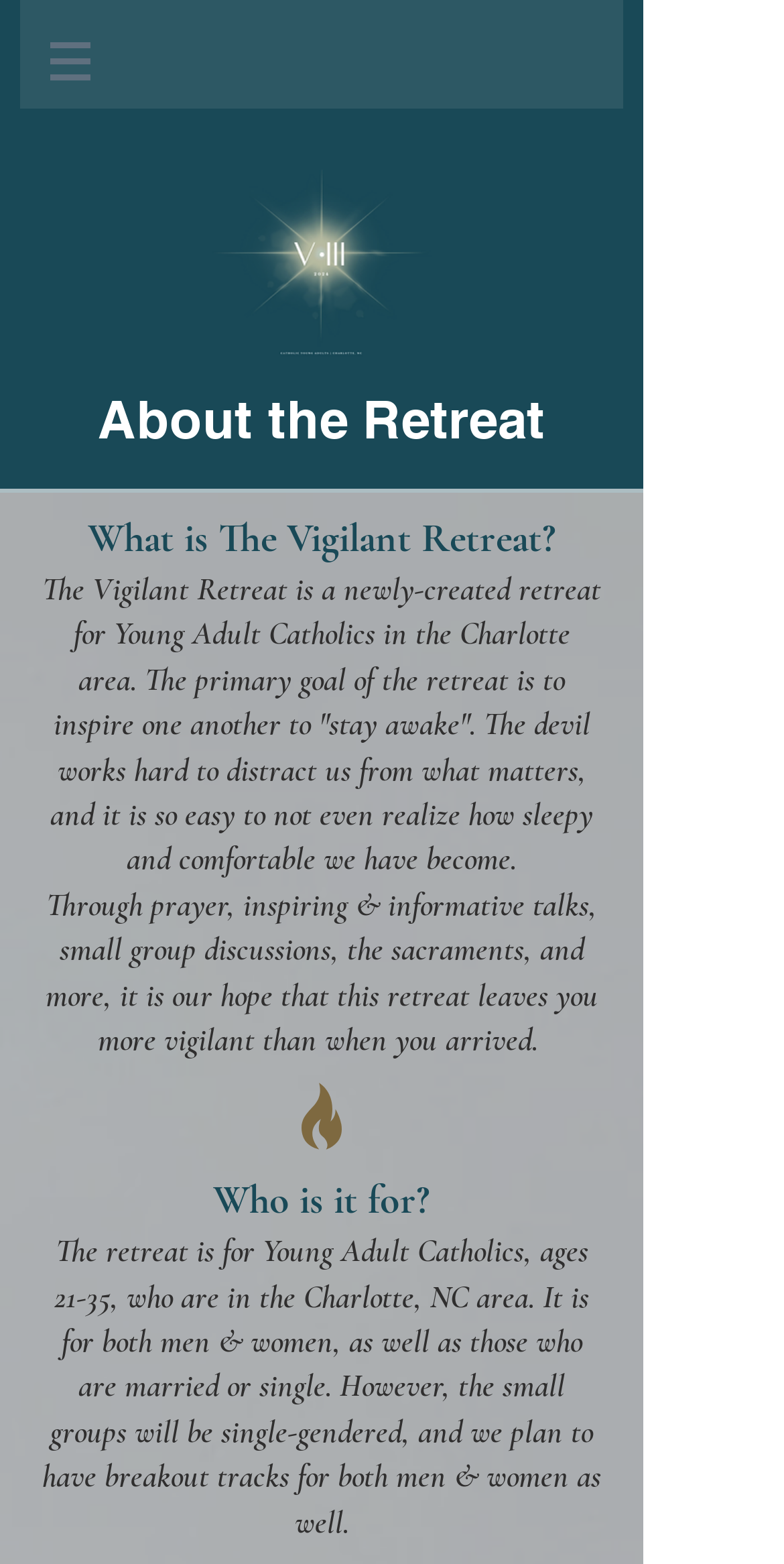What is the purpose of the small groups?
Please use the image to deliver a detailed and complete answer.

The purpose of the small groups is to be single-gendered, as mentioned in the text 'the small groups will be single-gendered, and we plan to have breakout tracks for both men & women as well.'